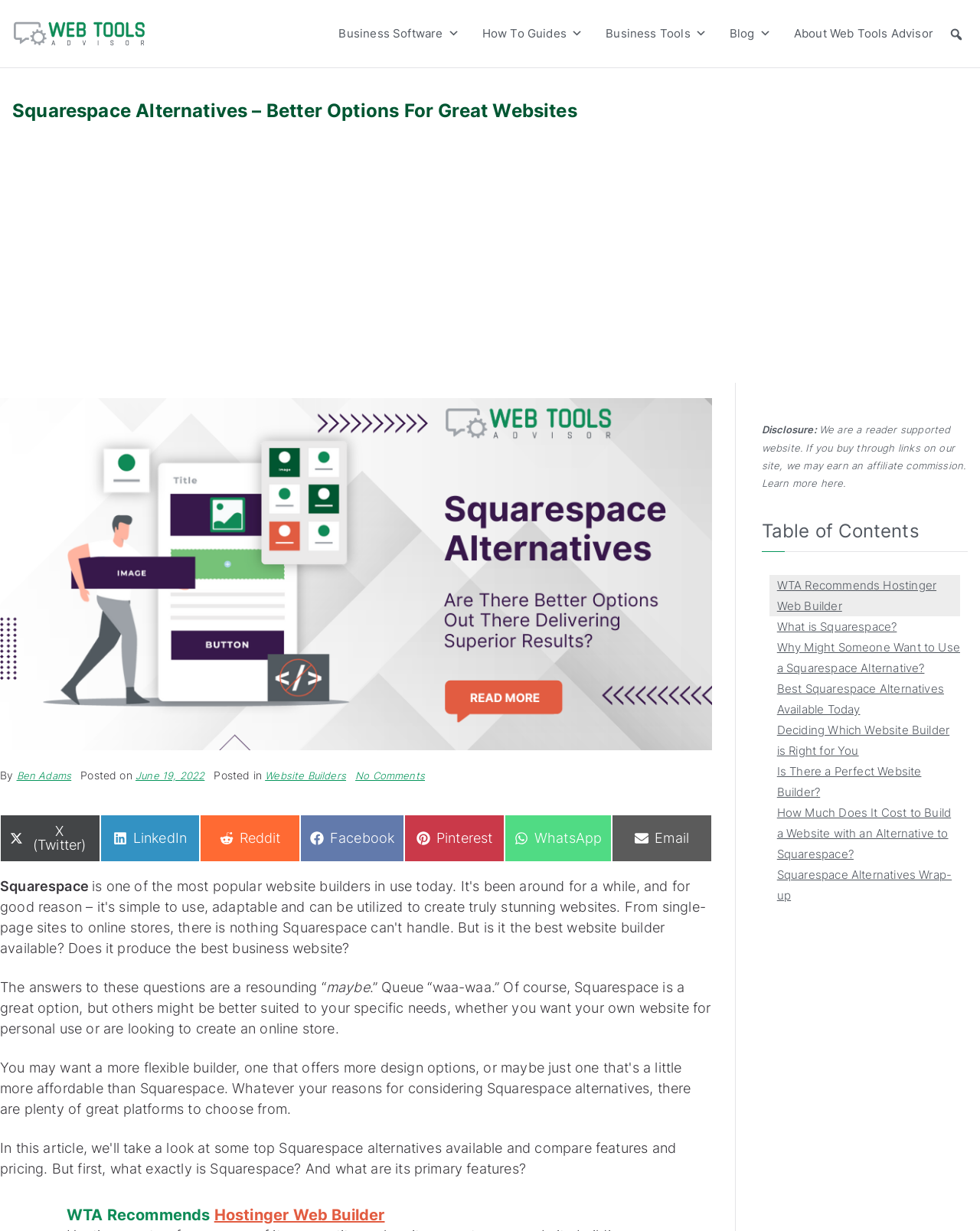What is the name of the recommended web builder?
Provide a detailed and extensive answer to the question.

I found the answer by looking at the heading element with the text 'WTA Recommends Hostinger Web Builder' which is located at the top of the webpage, indicating that the recommended web builder is Hostinger Web Builder.